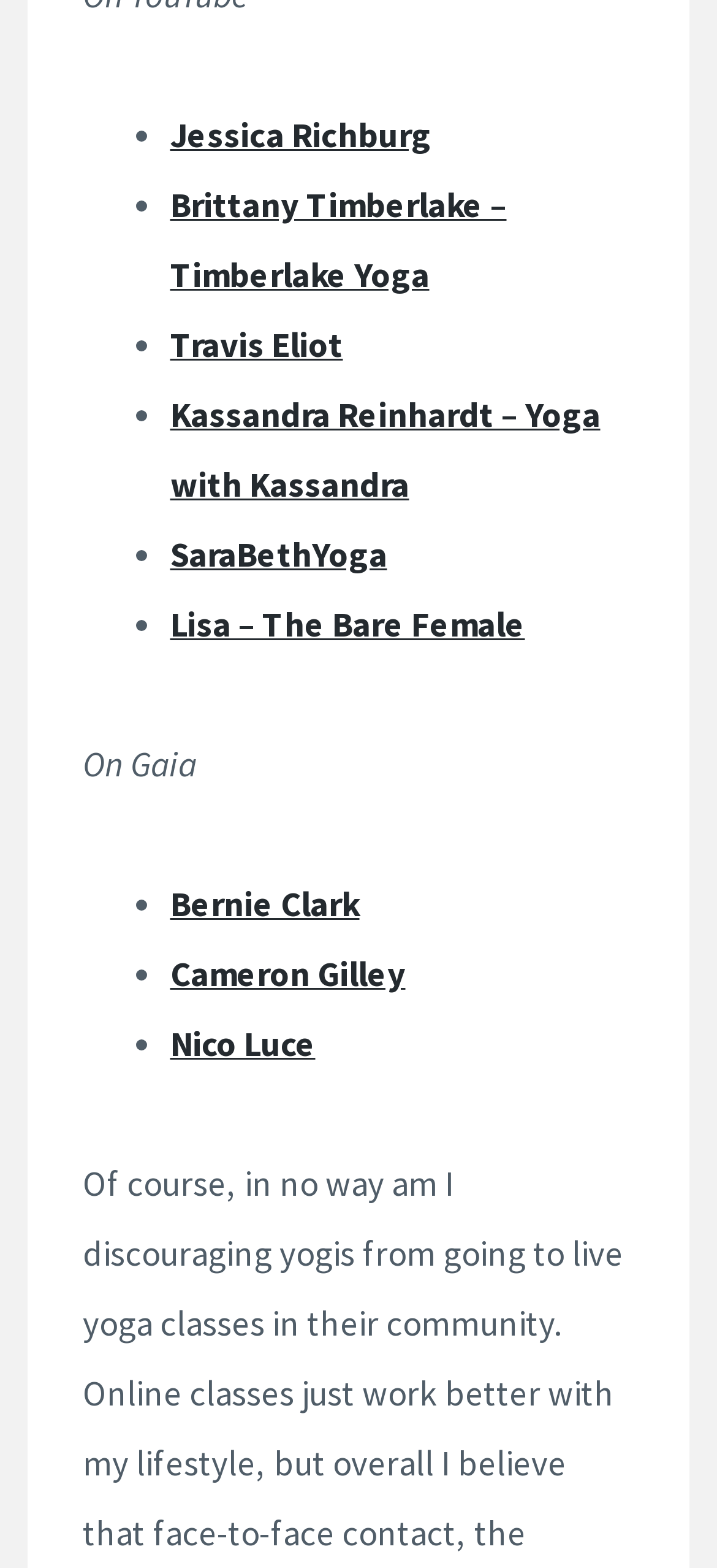Given the content of the image, can you provide a detailed answer to the question?
What is the format of the list?

The list of instructors is formatted with bullet points, as indicated by the '•' symbols preceding each link.